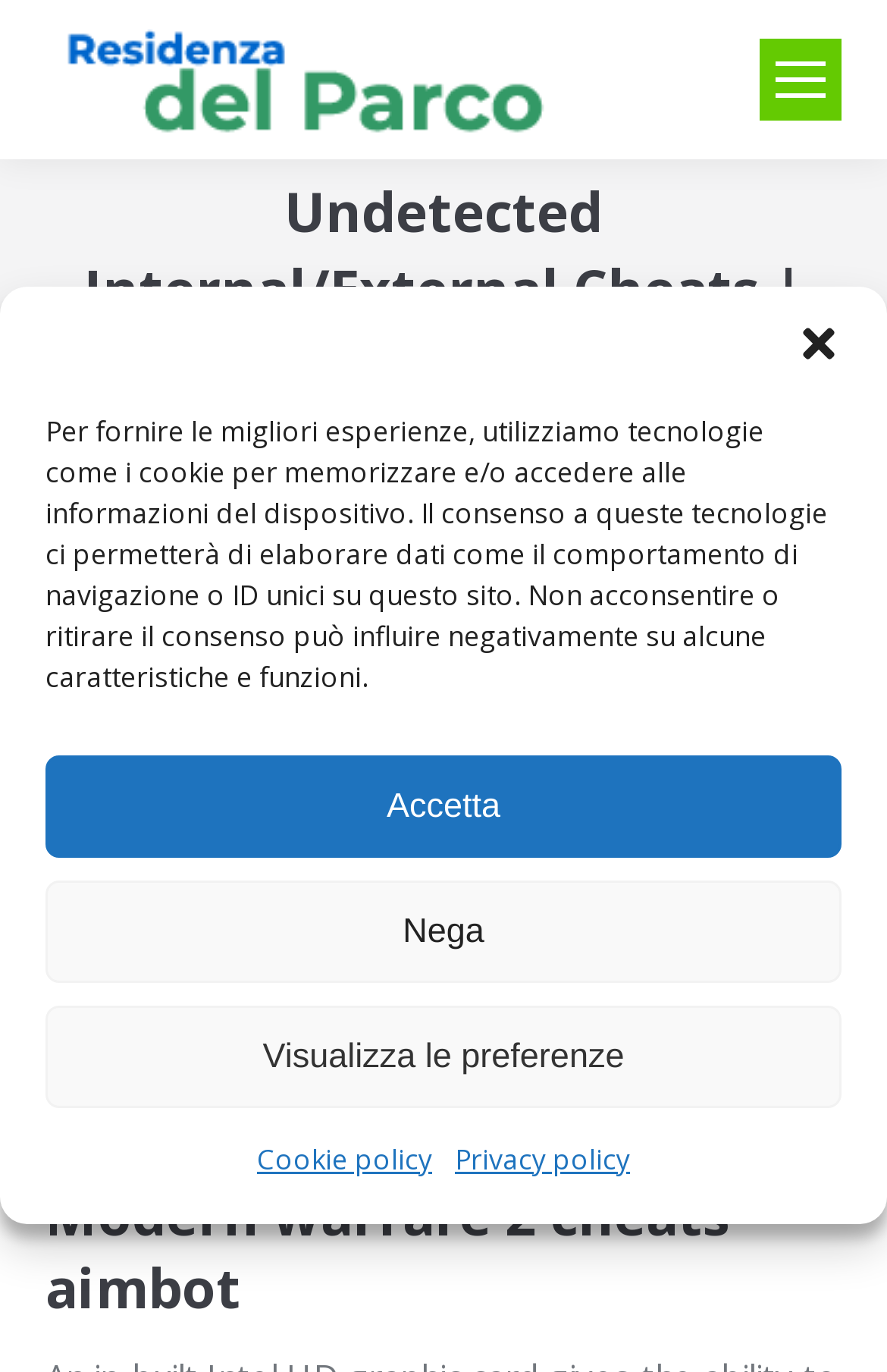Look at the image and write a detailed answer to the question: 
What type of cheats are available on this website?

By analyzing the webpage, I found that the heading 'Undetected Internal/External Cheats | Spinbot, Fake Duck, ESP' suggests that the website provides various types of cheats, including Spinbot, Fake Duck, and ESP.